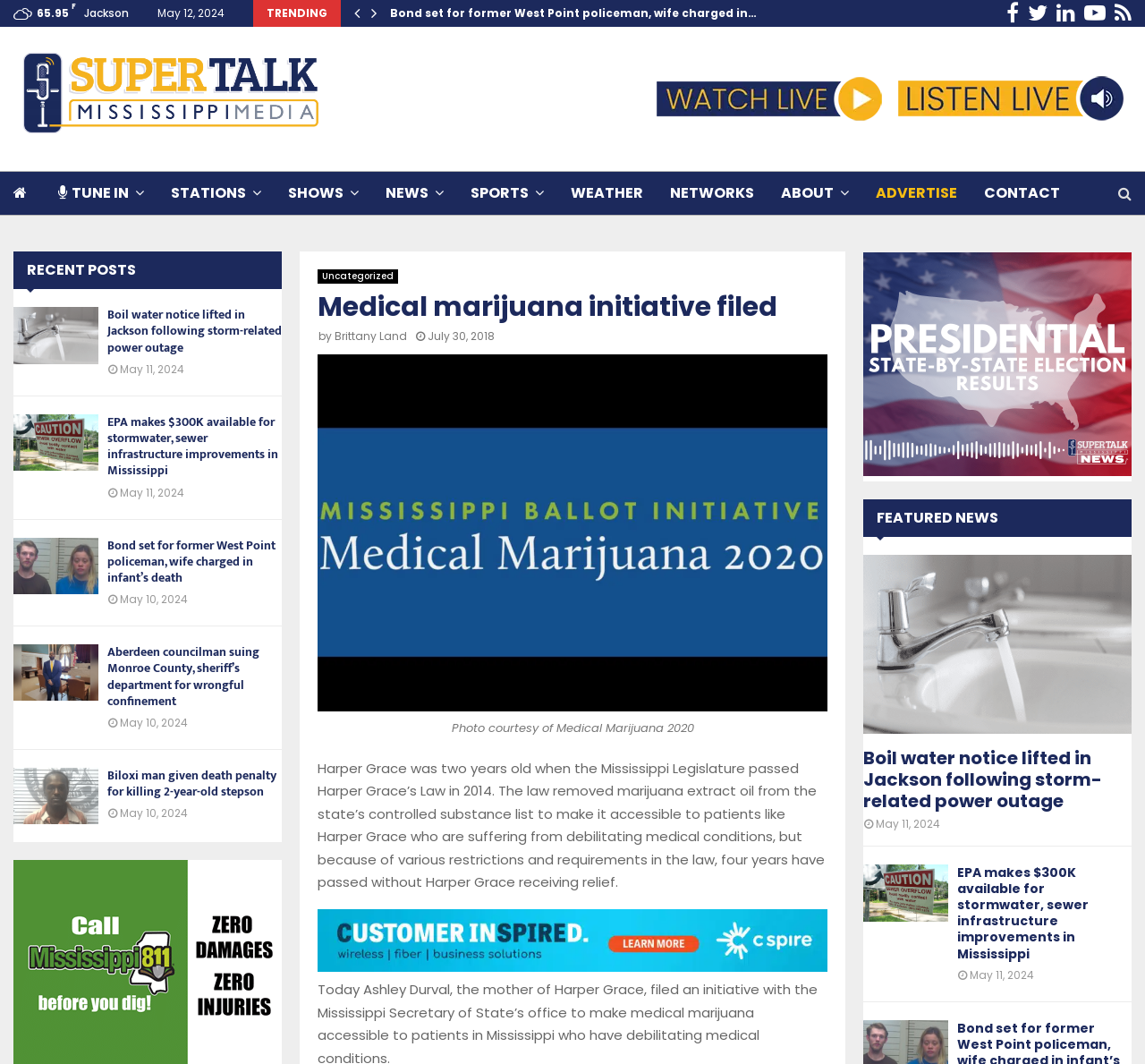Can you identify the bounding box coordinates of the clickable region needed to carry out this instruction: 'Click on the 'EARTHTECHLING' link'? The coordinates should be four float numbers within the range of 0 to 1, stated as [left, top, right, bottom].

None